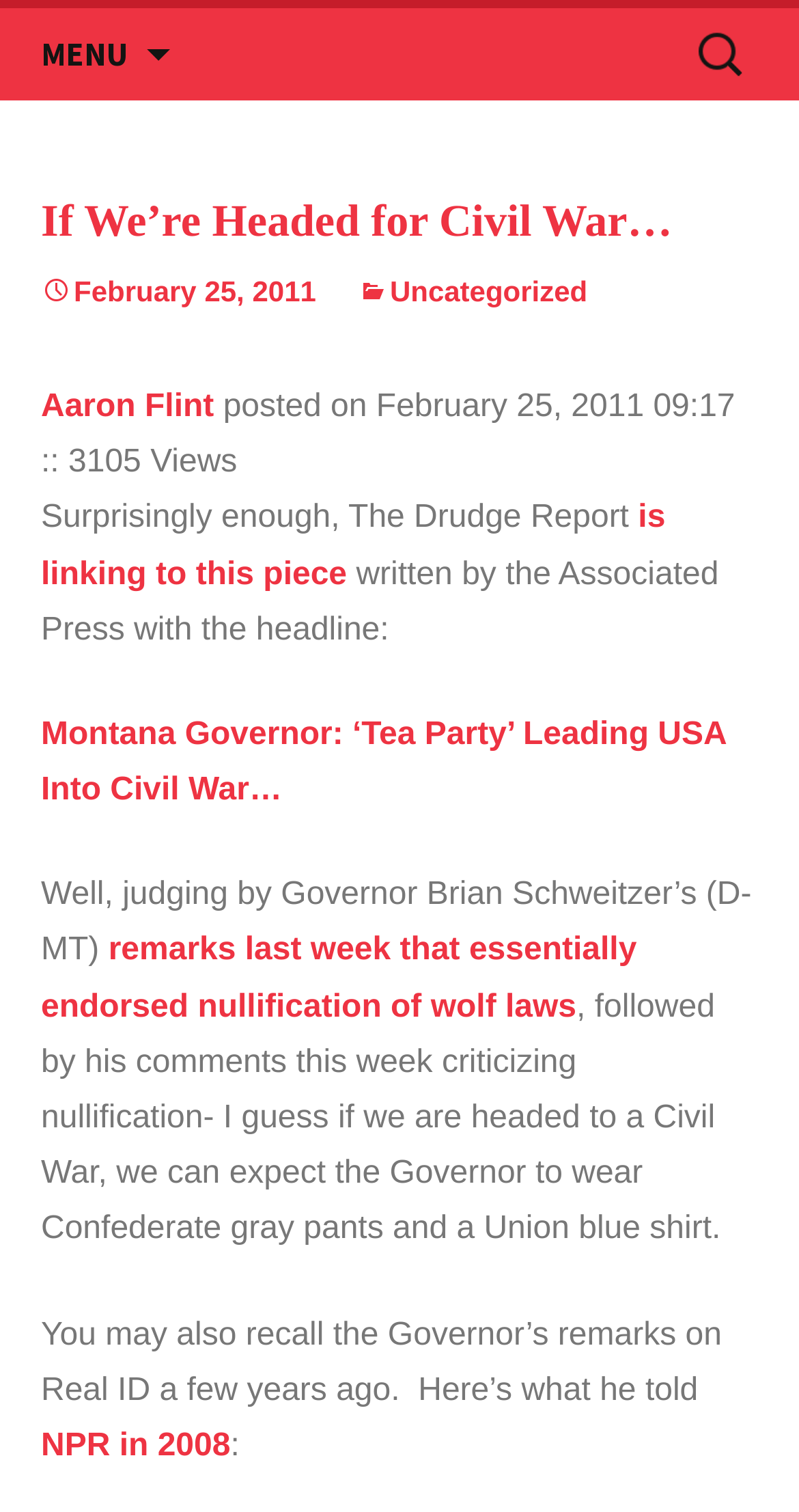Determine the bounding box coordinates of the clickable element necessary to fulfill the instruction: "Visit the link to Montana Governor’s remarks". Provide the coordinates as four float numbers within the 0 to 1 range, i.e., [left, top, right, bottom].

[0.051, 0.617, 0.797, 0.677]